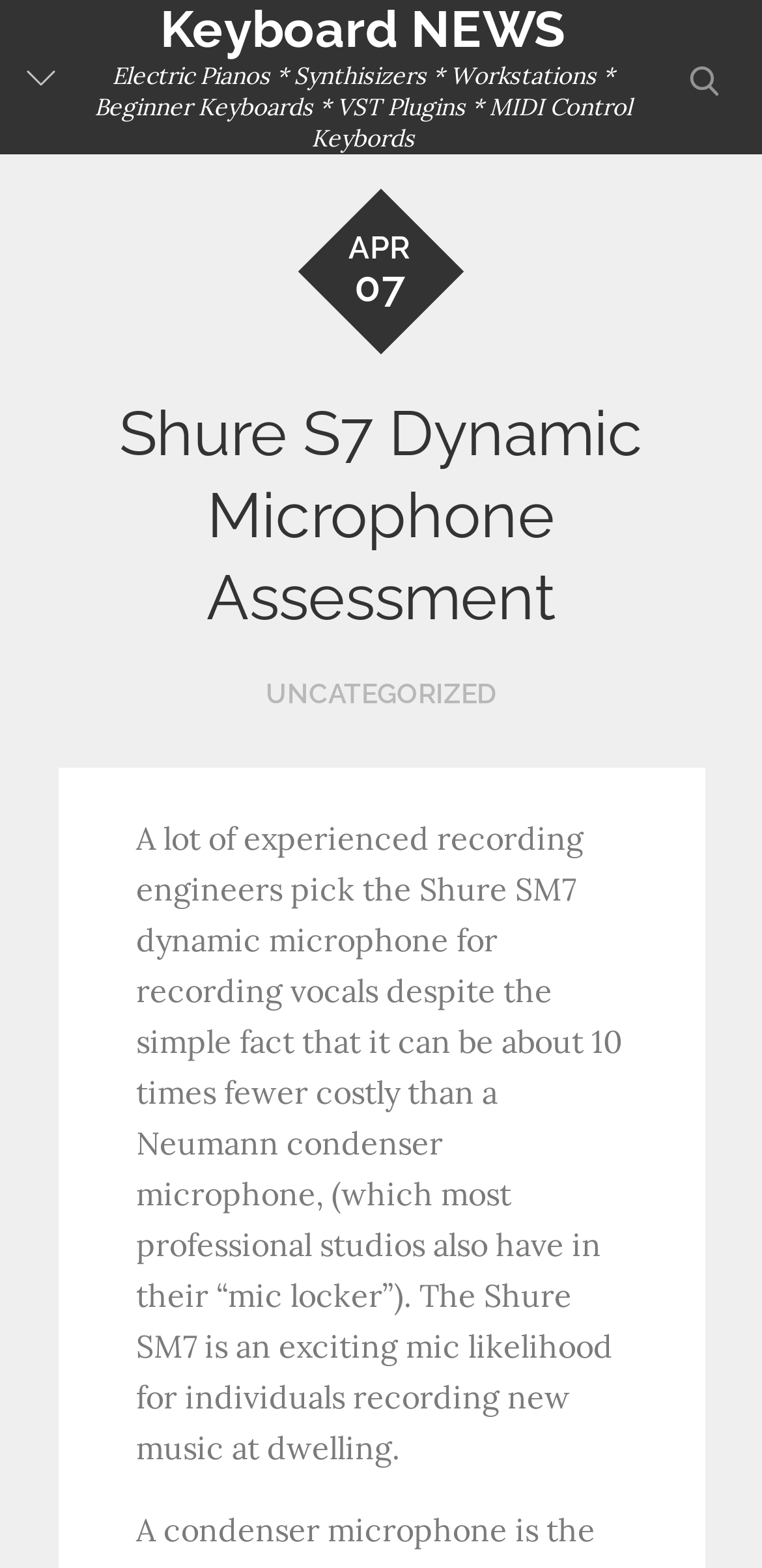From the image, can you give a detailed response to the question below:
What is the date of the article?

I found the answer by looking at the time element which contains the text 'APR', indicating the month of the article.